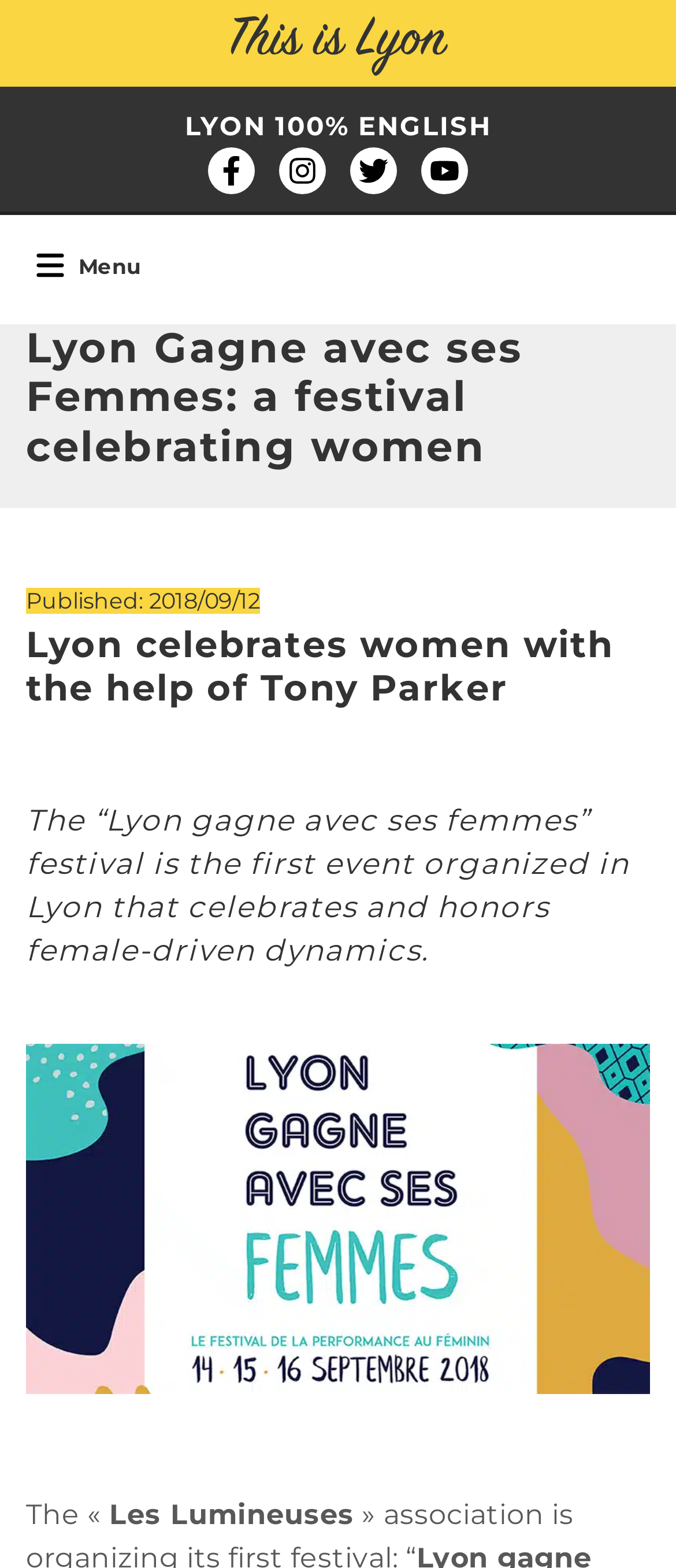Determine the bounding box of the UI element mentioned here: "Read more". The coordinates must be in the format [left, top, right, bottom] with values ranging from 0 to 1.

None